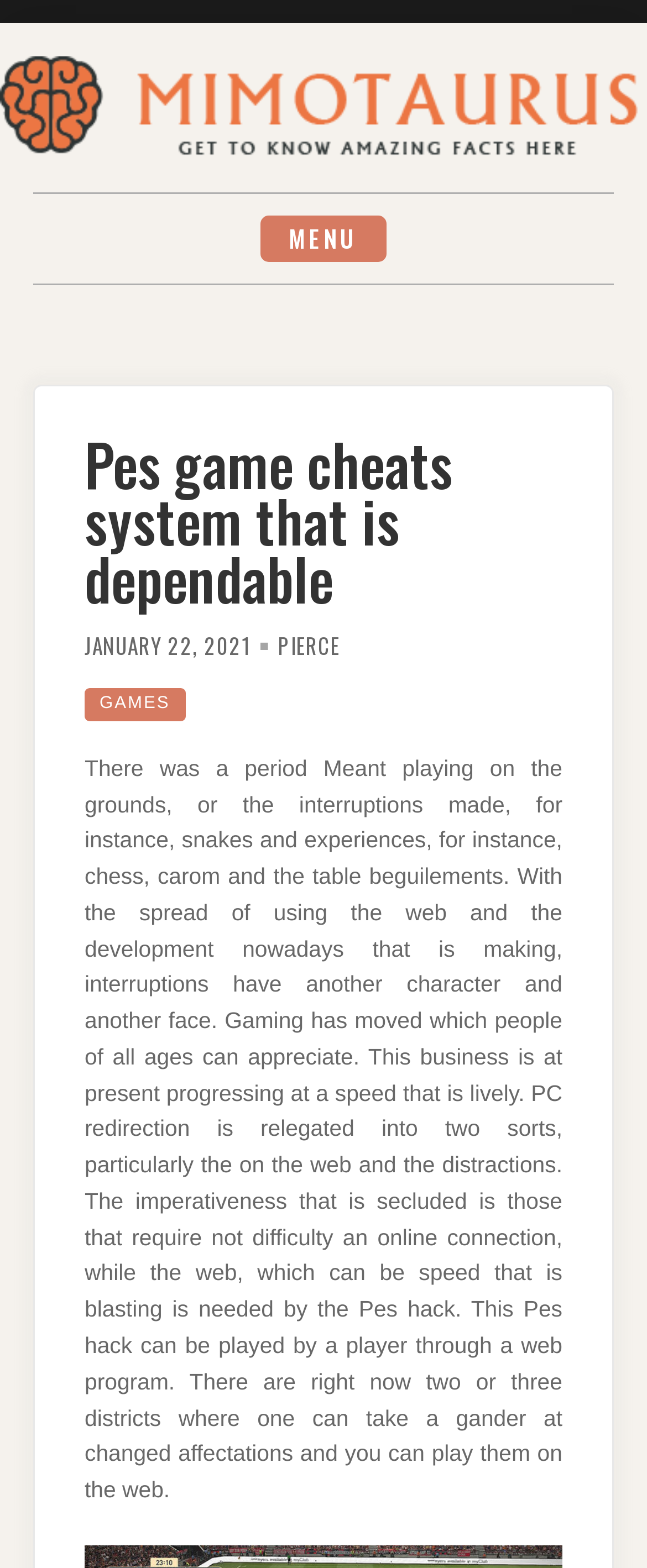When was the blog post published?
Using the screenshot, give a one-word or short phrase answer.

JANUARY 22, 2021